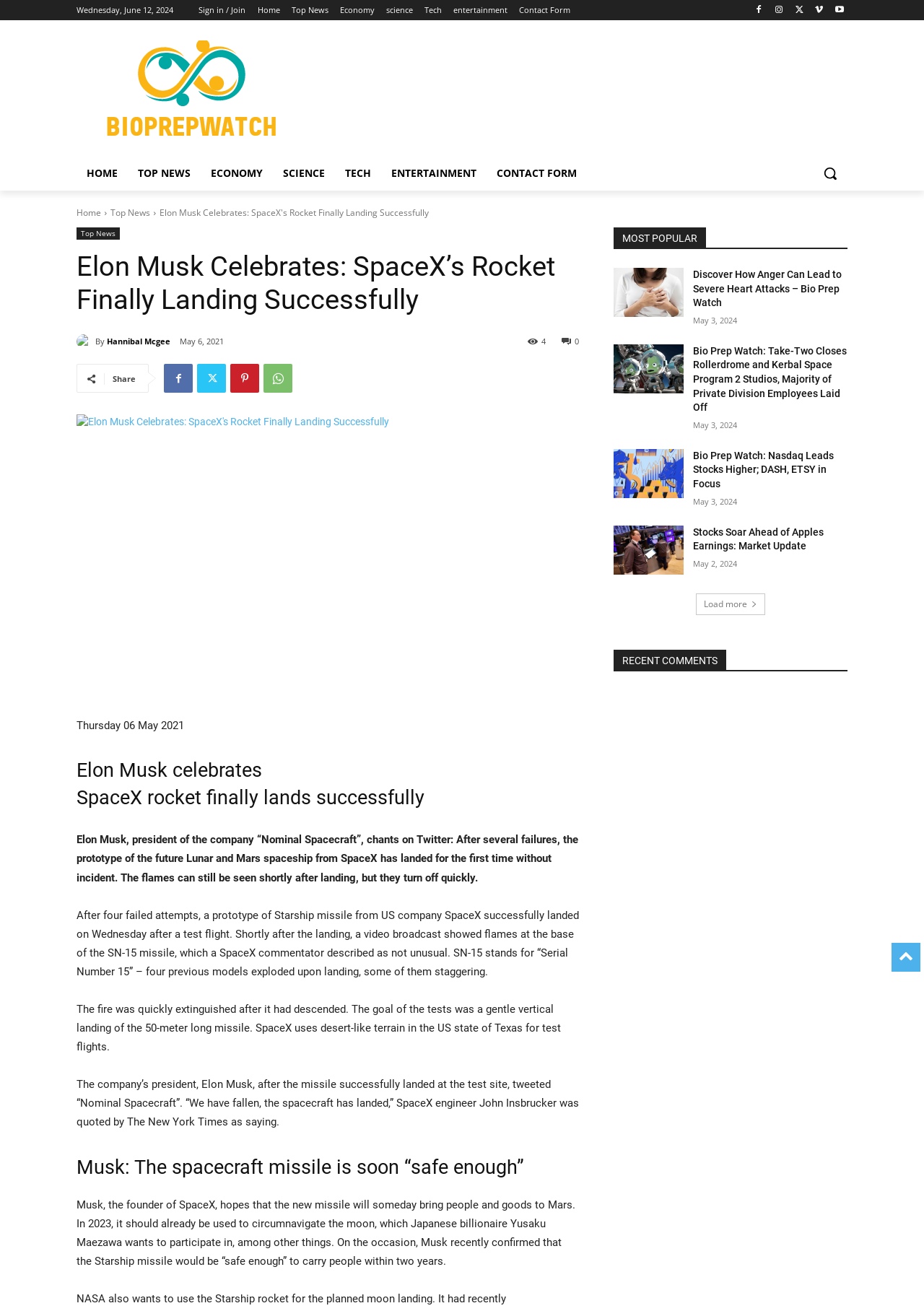What is the name of the spaceship mentioned in the article? From the image, respond with a single word or brief phrase.

Starship